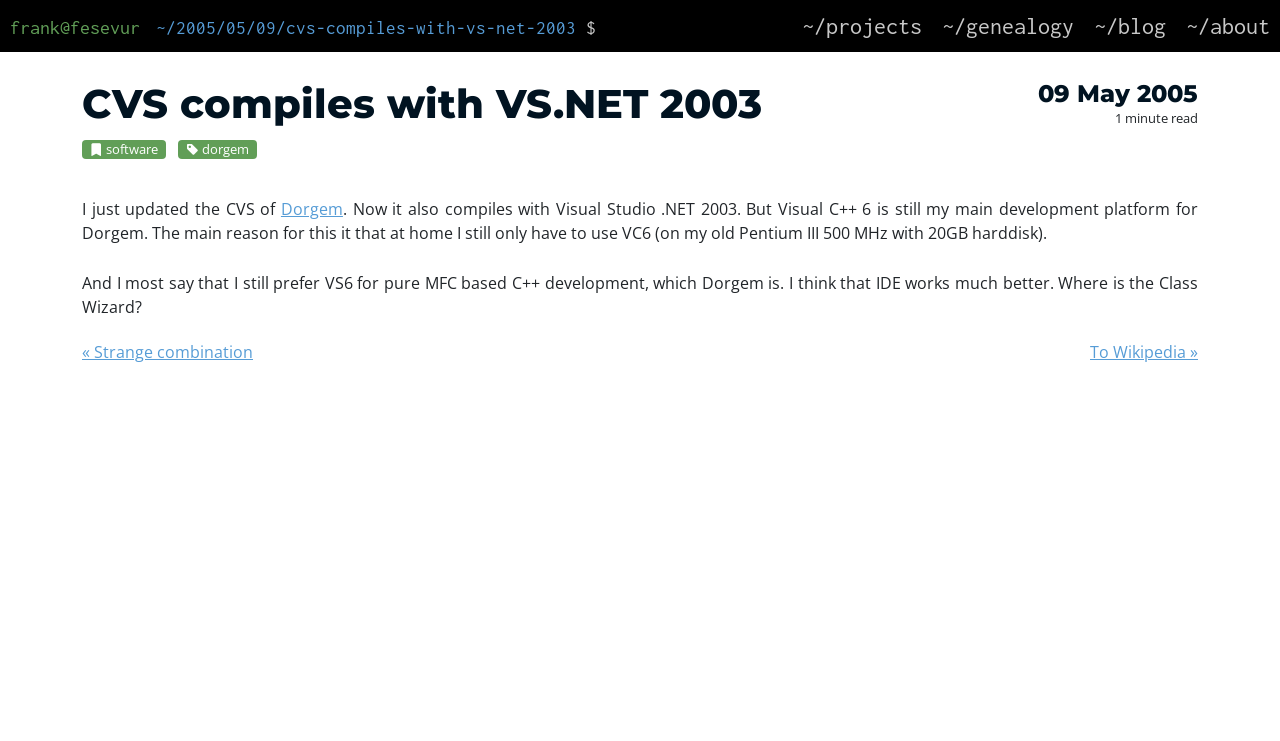Please find and generate the text of the main header of the webpage.

CVS compiles with VS.NET 2003